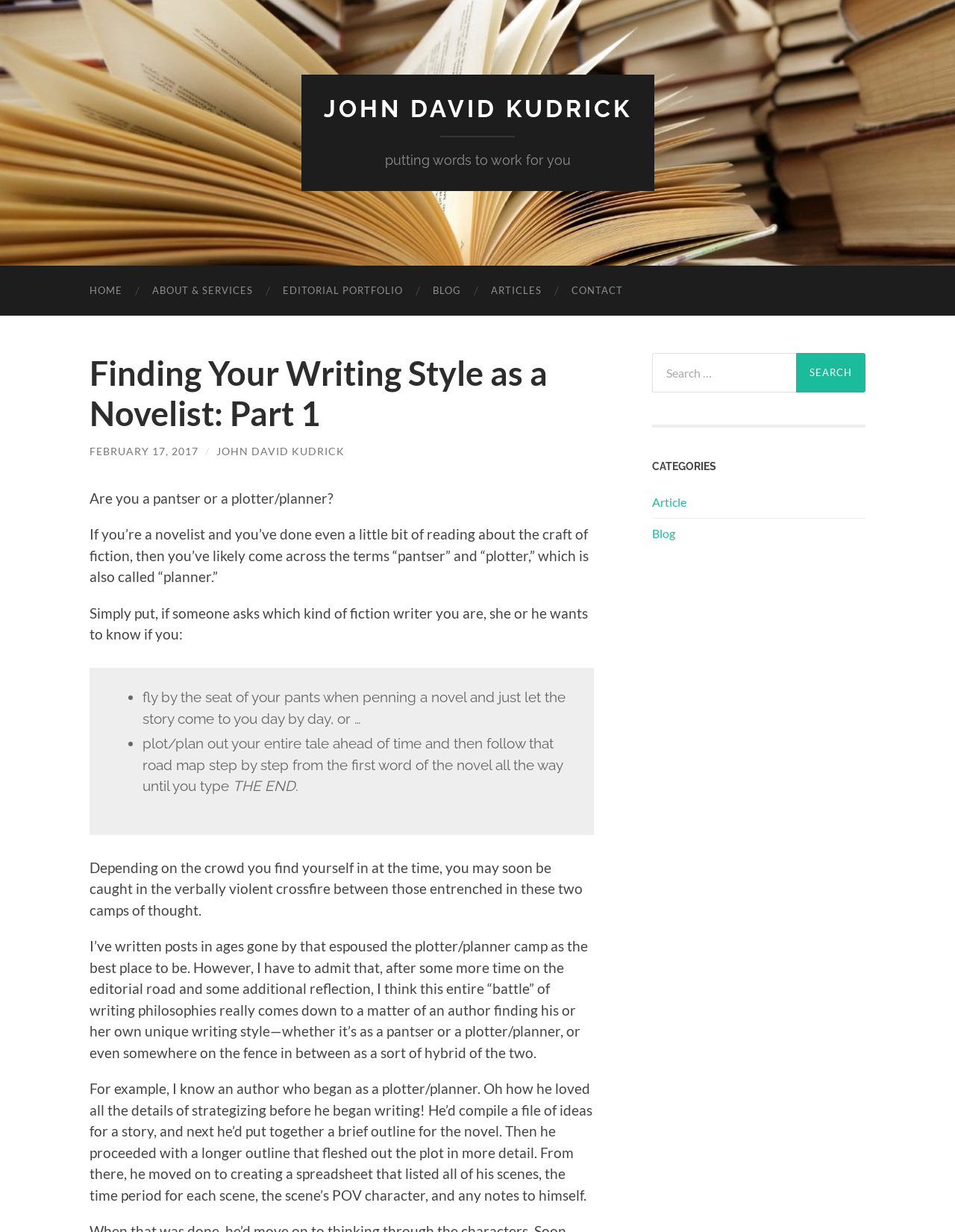Please determine the bounding box coordinates of the element's region to click in order to carry out the following instruction: "Search for a term". The coordinates should be four float numbers between 0 and 1, i.e., [left, top, right, bottom].

[0.683, 0.286, 0.906, 0.319]